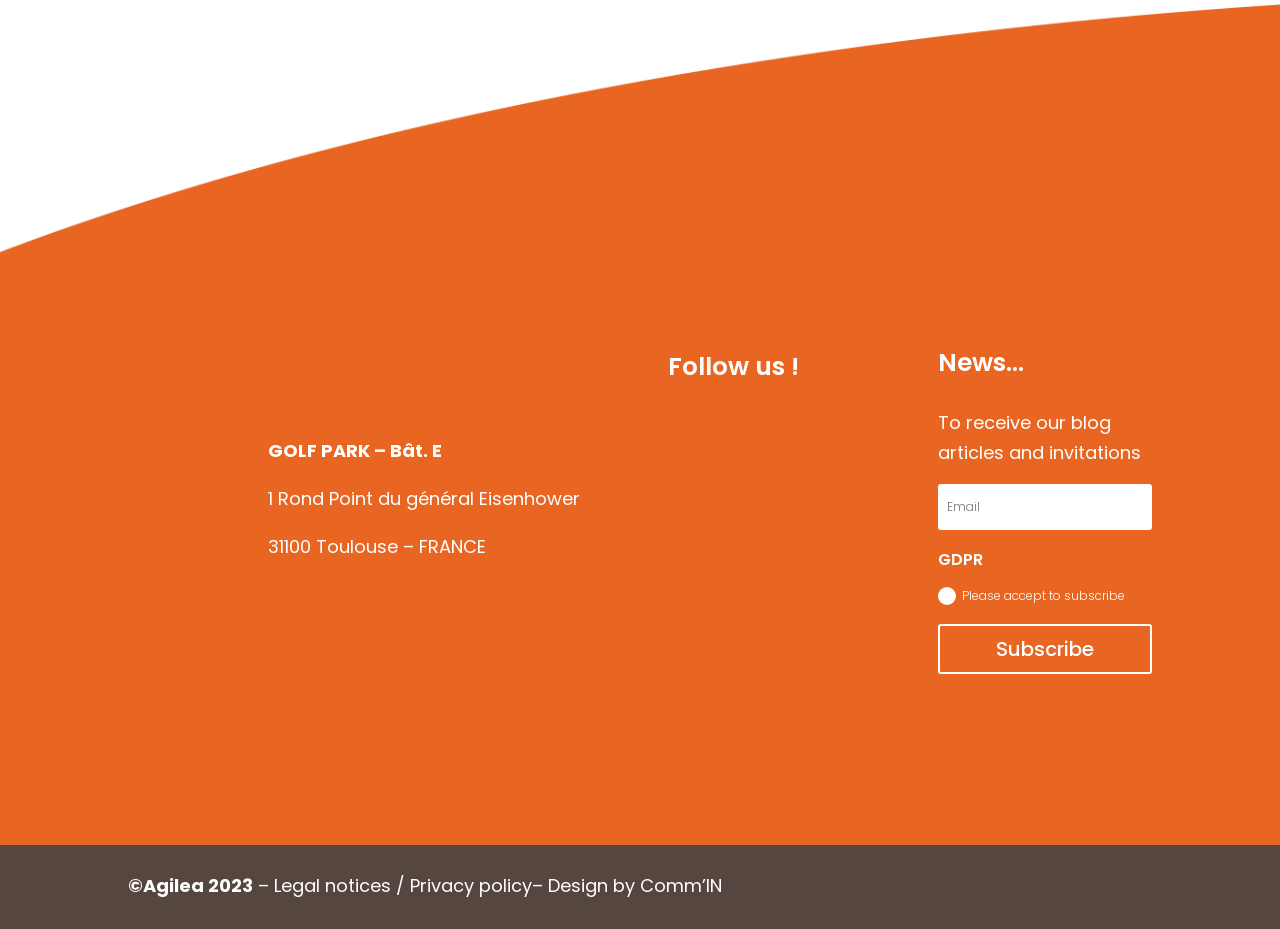Provide the bounding box coordinates in the format (top-left x, top-left y, bottom-right x, bottom-right y). All values are floating point numbers between 0 and 1. Determine the bounding box coordinate of the UI element described as: Subscribe

[0.733, 0.672, 0.9, 0.726]